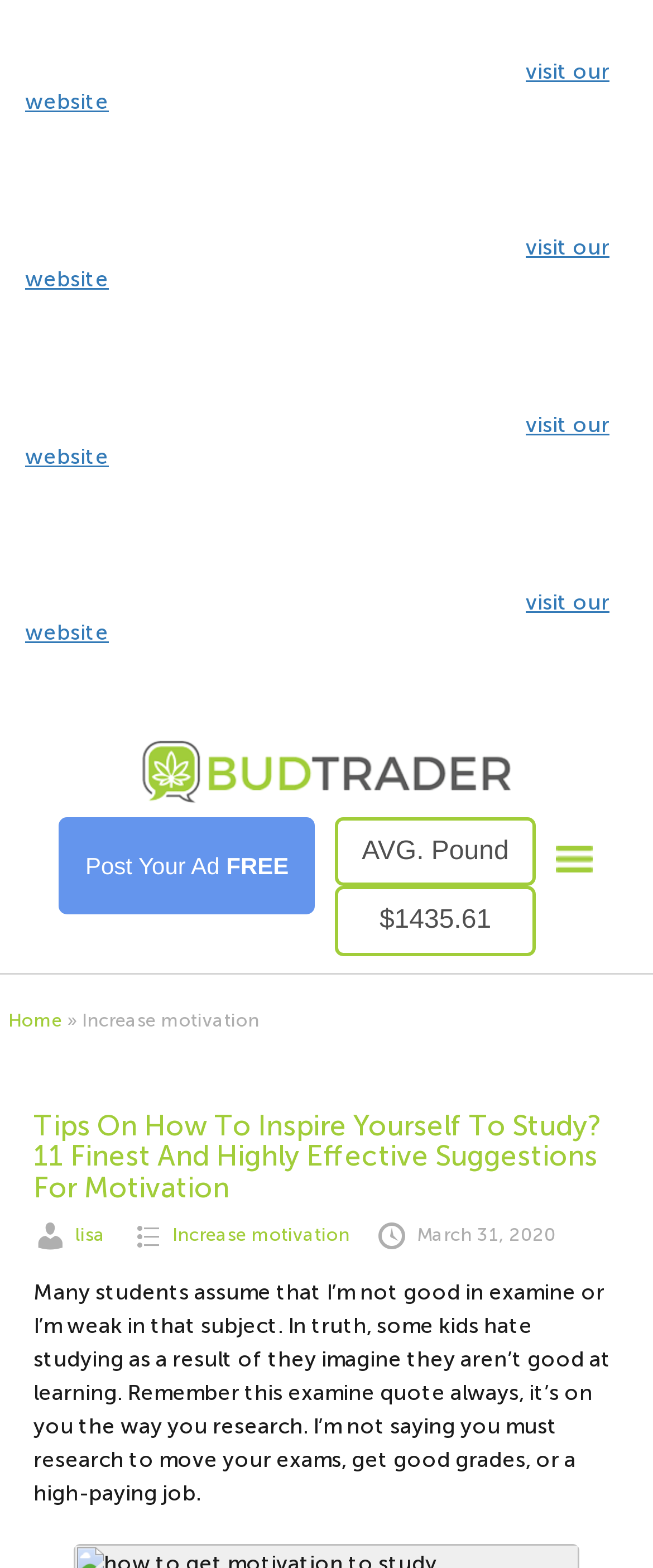Find the bounding box coordinates of the clickable region needed to perform the following instruction: "read the article about motivation". The coordinates should be provided as four float numbers between 0 and 1, i.e., [left, top, right, bottom].

[0.051, 0.707, 0.921, 0.768]